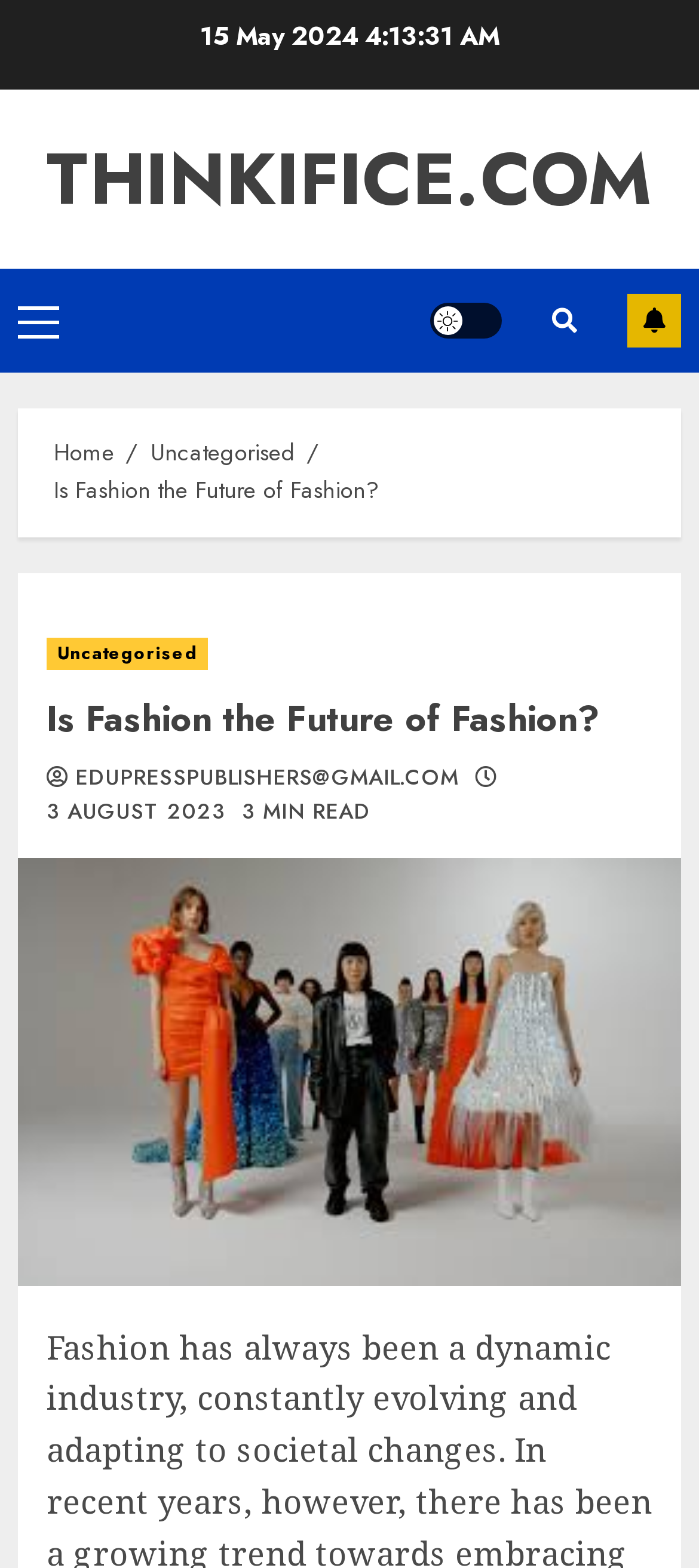Please give a short response to the question using one word or a phrase:
What is the email address of the publisher?

EDUPRESSPUBLISHERS@GMAIL.COM